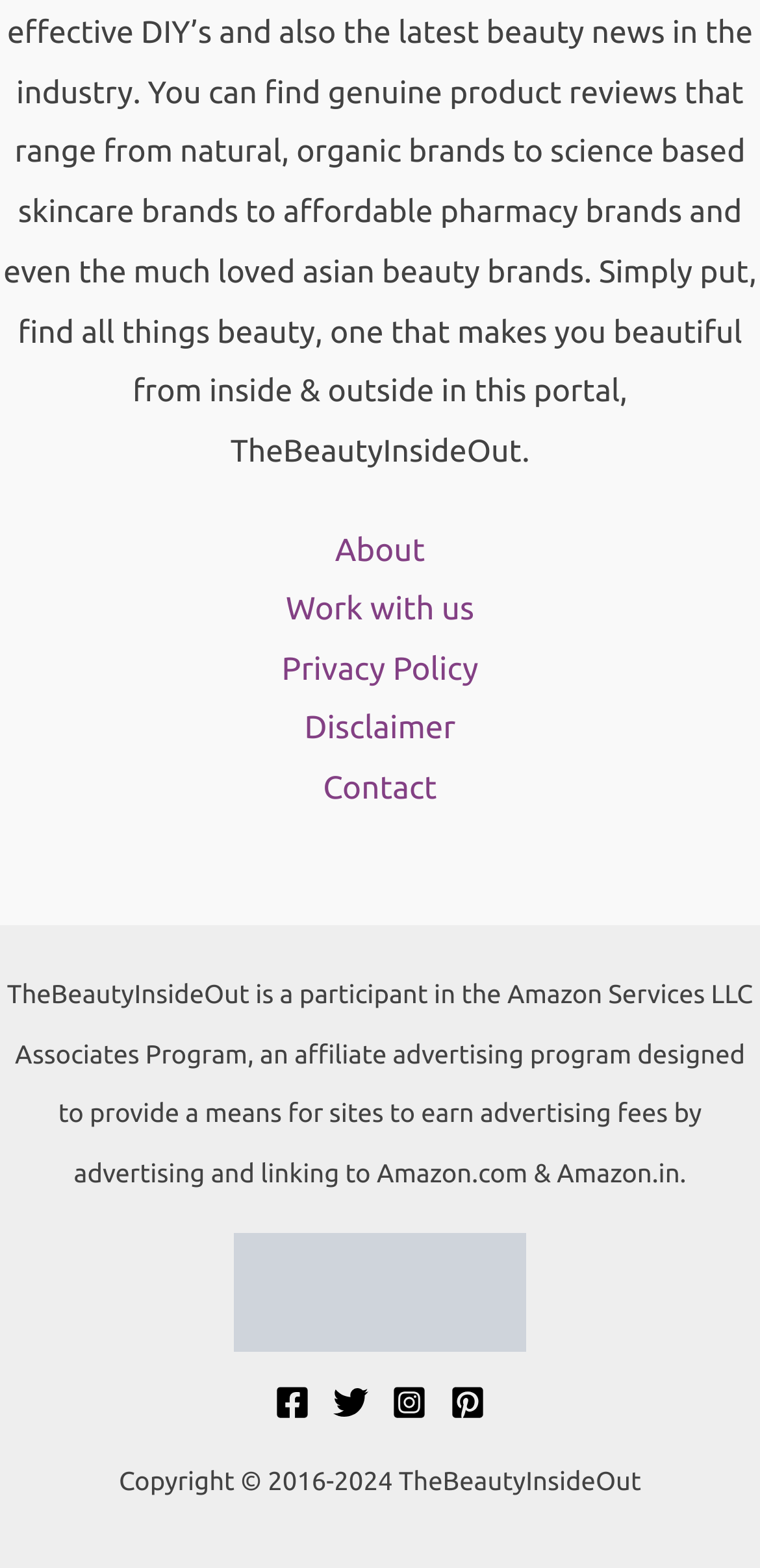Locate the bounding box of the UI element defined by this description: "Work with us". The coordinates should be given as four float numbers between 0 and 1, formatted as [left, top, right, bottom].

[0.325, 0.37, 0.675, 0.408]